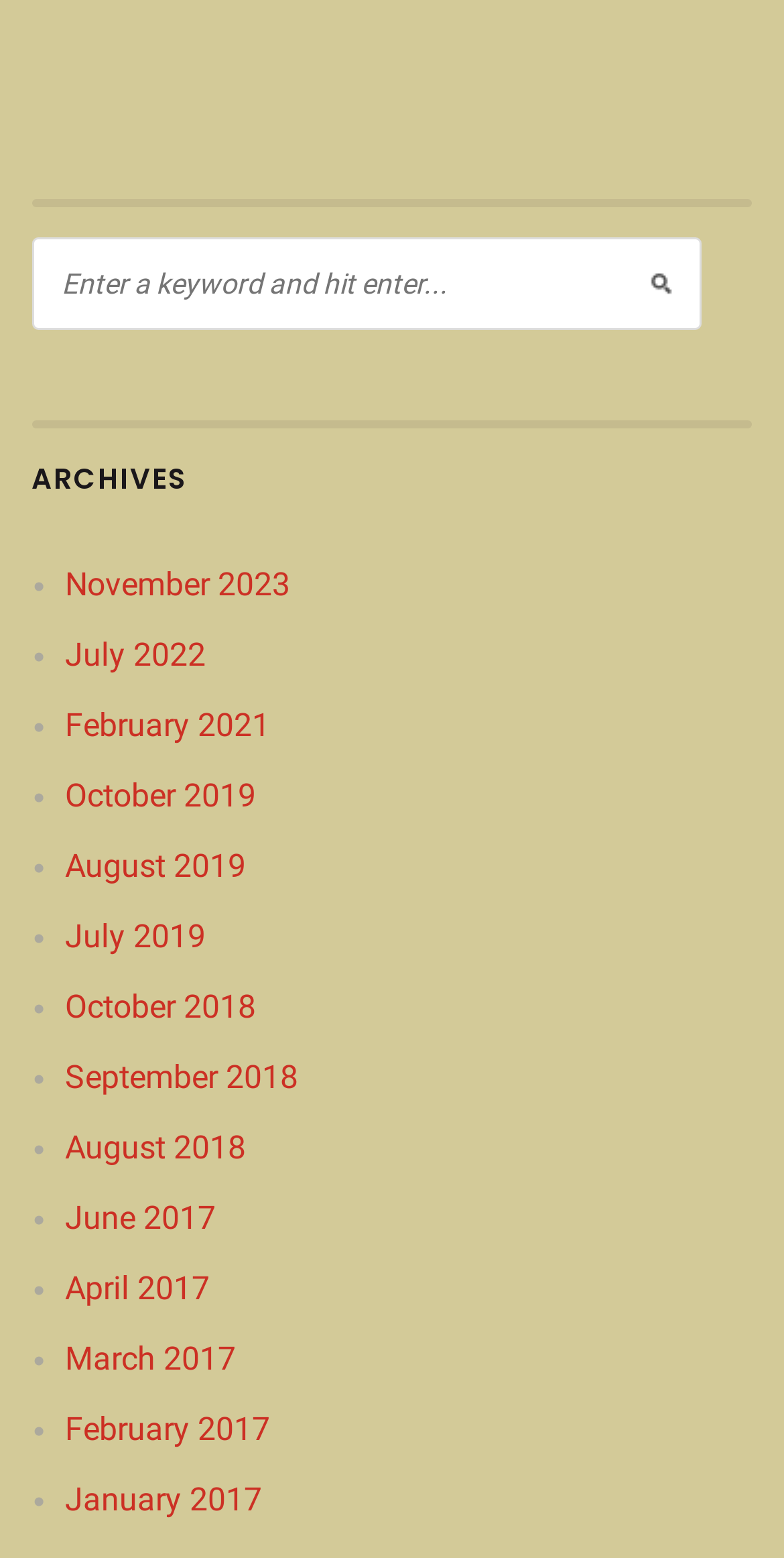How many archives are listed on this webpage?
Using the visual information from the image, give a one-word or short-phrase answer.

12